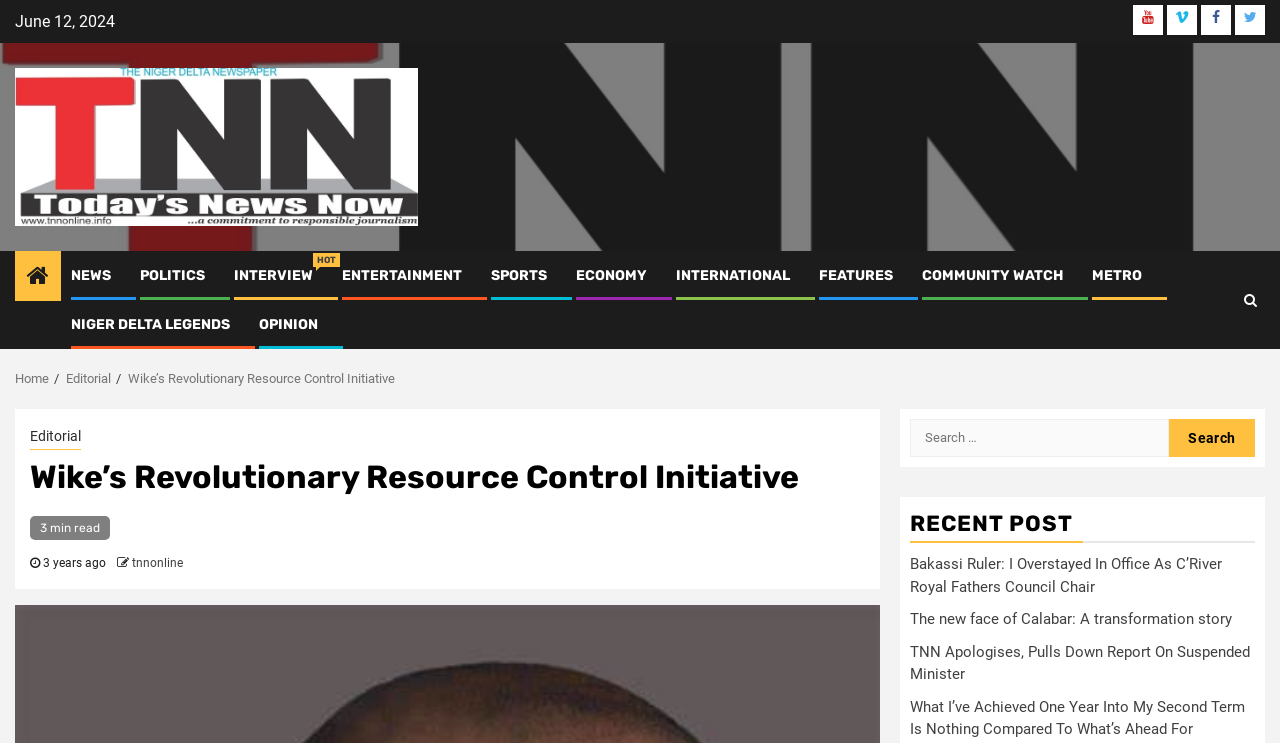Generate a thorough explanation of the webpage's elements.

The webpage is a news article page from TNN Newspaper, with a focus on Wike's Revolutionary Resource Control Initiative. At the top left, there is a date "June 12, 2024" and a series of social media links, including Youtube, Vimeo, Facebook, and Twitter, aligned horizontally. Below these links, there is a logo of TNN Newspaper with a link to the newspaper's homepage.

The main navigation menu is located below the logo, with links to various categories such as NEWS, POLITICS, INTERVIEW HOT, ENTERTAINMENT, SPORTS, ECONOMY, INTERNATIONAL, FEATURES, COMMUNITY WATCH, METRO, and NIGER DELTA LEGENDS. These links are arranged horizontally and take up most of the width of the page.

Below the navigation menu, there is a breadcrumbs section that shows the current page's location in the website's hierarchy. The breadcrumbs section includes links to Home, Editorial, and Wike's Revolutionary Resource Control Initiative.

The main content of the page is an article about Wike's Revolutionary Resource Control Initiative, with a heading and a brief summary. The article has a 3-minute read time and was published 3 years ago. There is also a link to the author's profile, "tnnonline".

On the right side of the page, there is a search bar with a label "Search for:" and a search button. Below the search bar, there is a heading "RECENT POST" and a list of recent news articles, including "Bakassi Ruler: I Overstayed In Office As C’River Royal Fathers Council Chair", "The new face of Calabar: A transformation story", and "TNN Apologises, Pulls Down Report On Suspended Minister".